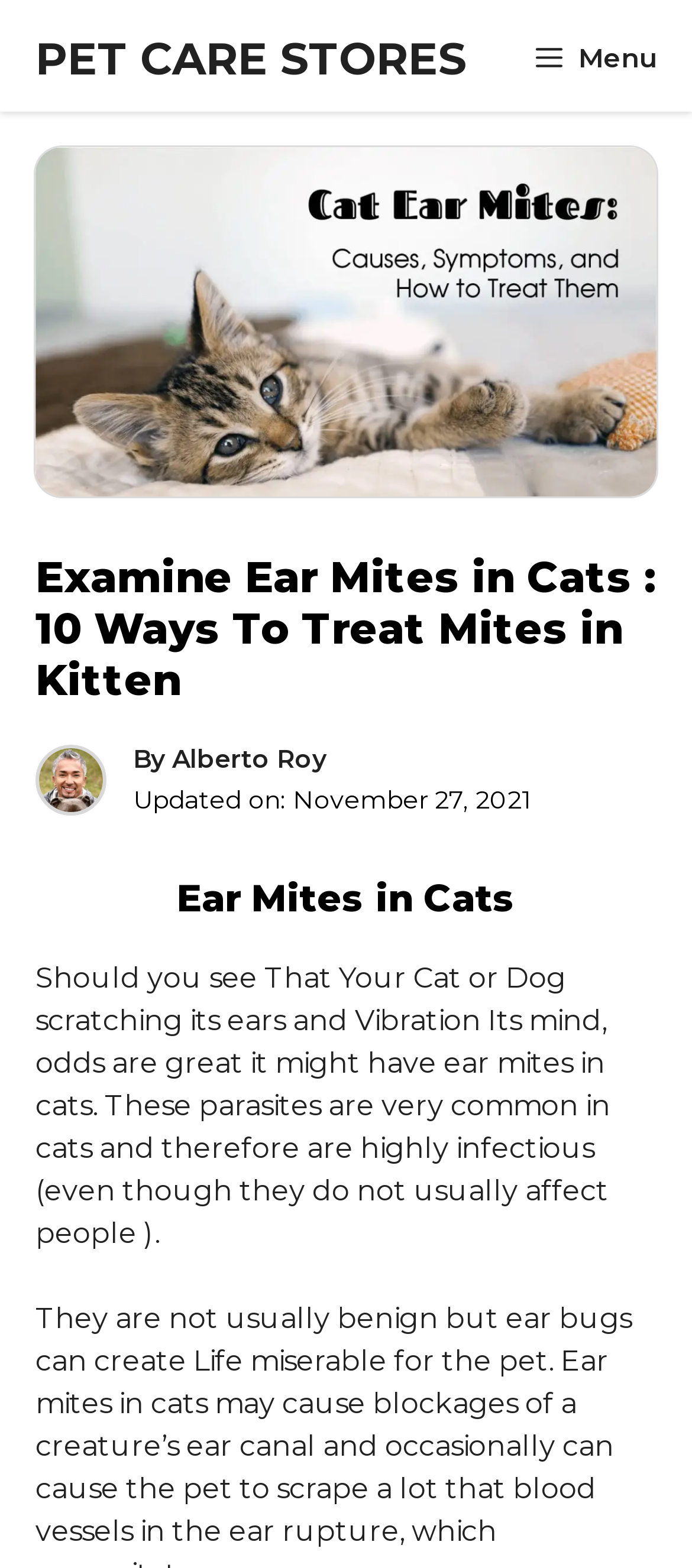Provide the bounding box coordinates of the HTML element this sentence describes: "Alberto Roy". The bounding box coordinates consist of four float numbers between 0 and 1, i.e., [left, top, right, bottom].

[0.249, 0.474, 0.472, 0.495]